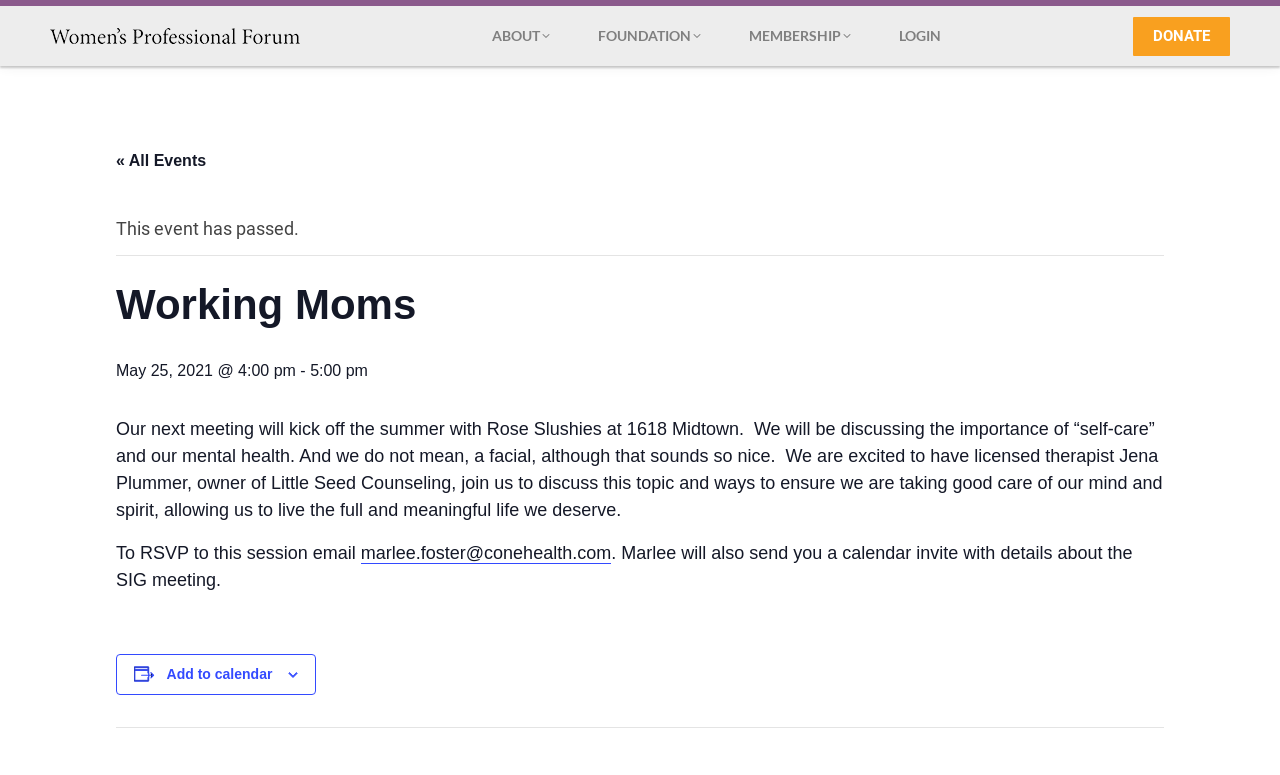What is the topic of the next meeting?
Look at the image and answer the question using a single word or phrase.

Self-care and mental health